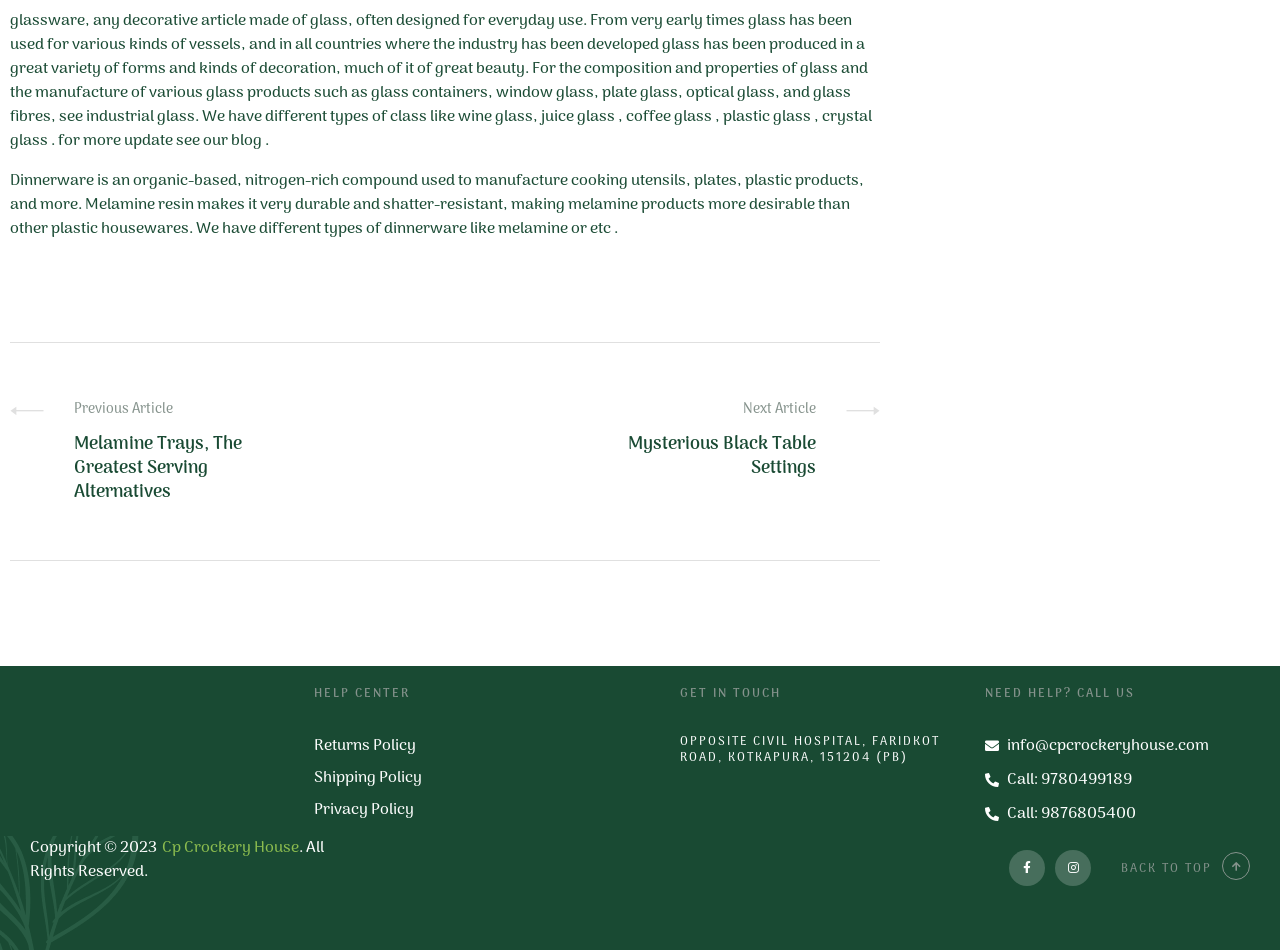How can I contact the company for help?
Using the image, provide a detailed and thorough answer to the question.

The webpage provides contact information, including phone numbers and an email address, under the 'GET IN TOUCH' section. This suggests that users can call or email the company for help or assistance.